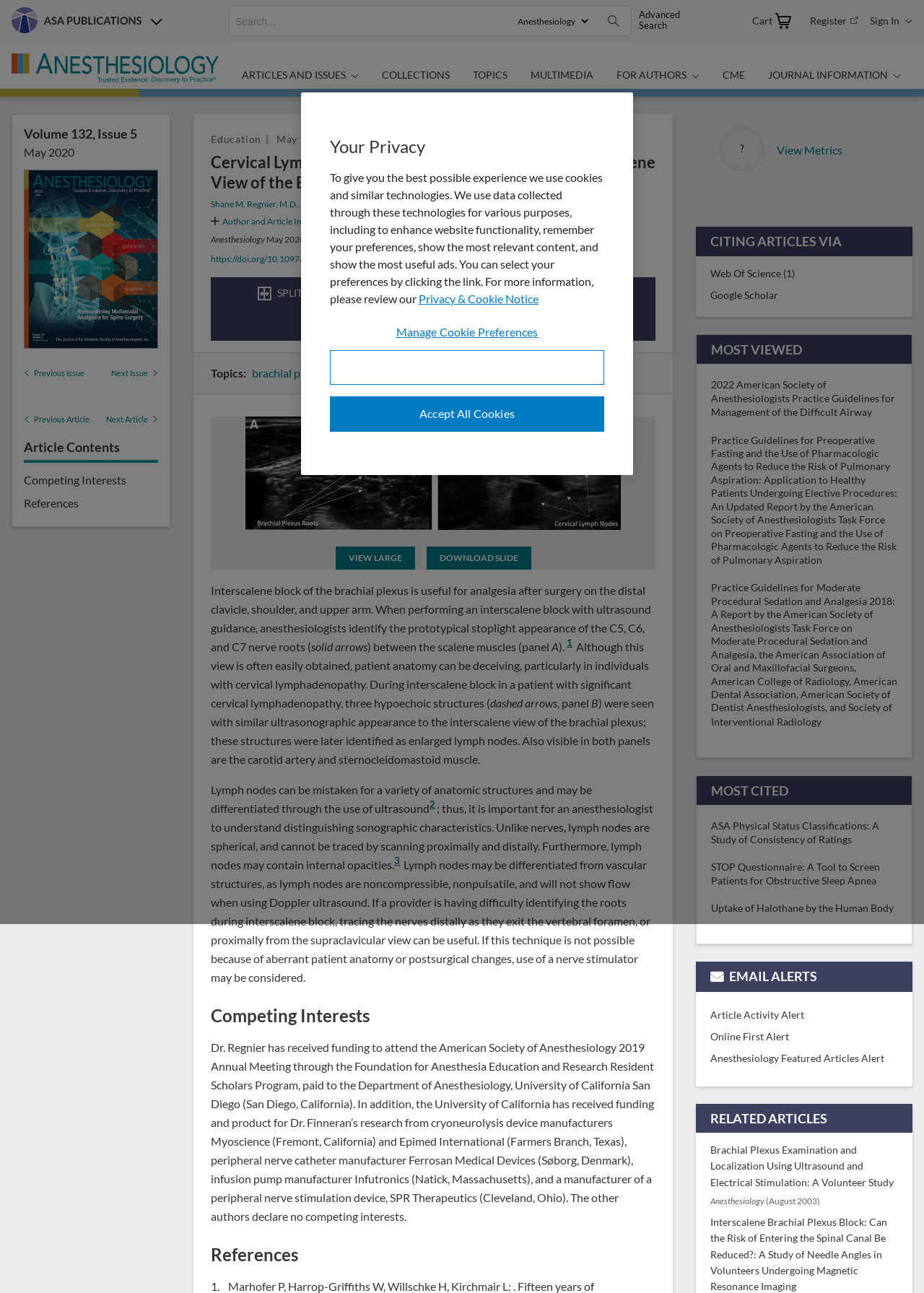Determine the bounding box coordinates of the clickable element to achieve the following action: 'View the graphic'. Provide the coordinates as four float values between 0 and 1, formatted as [left, top, right, bottom].

[0.266, 0.322, 0.672, 0.41]